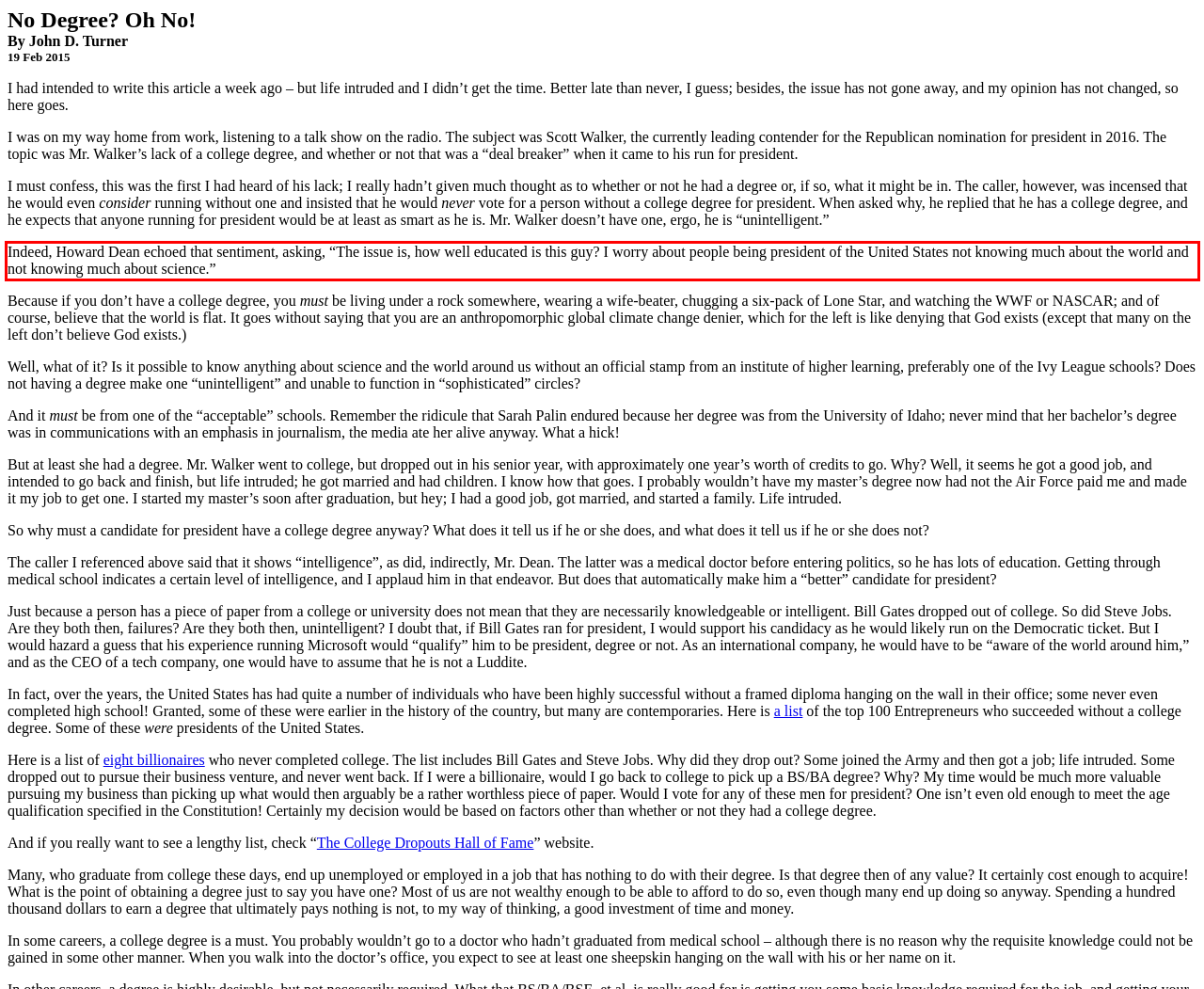You are provided with a screenshot of a webpage featuring a red rectangle bounding box. Extract the text content within this red bounding box using OCR.

Indeed, Howard Dean echoed that sentiment, asking, “The issue is, how well educated is this guy? I worry about people being president of the United States not knowing much about the world and not knowing much about science.”